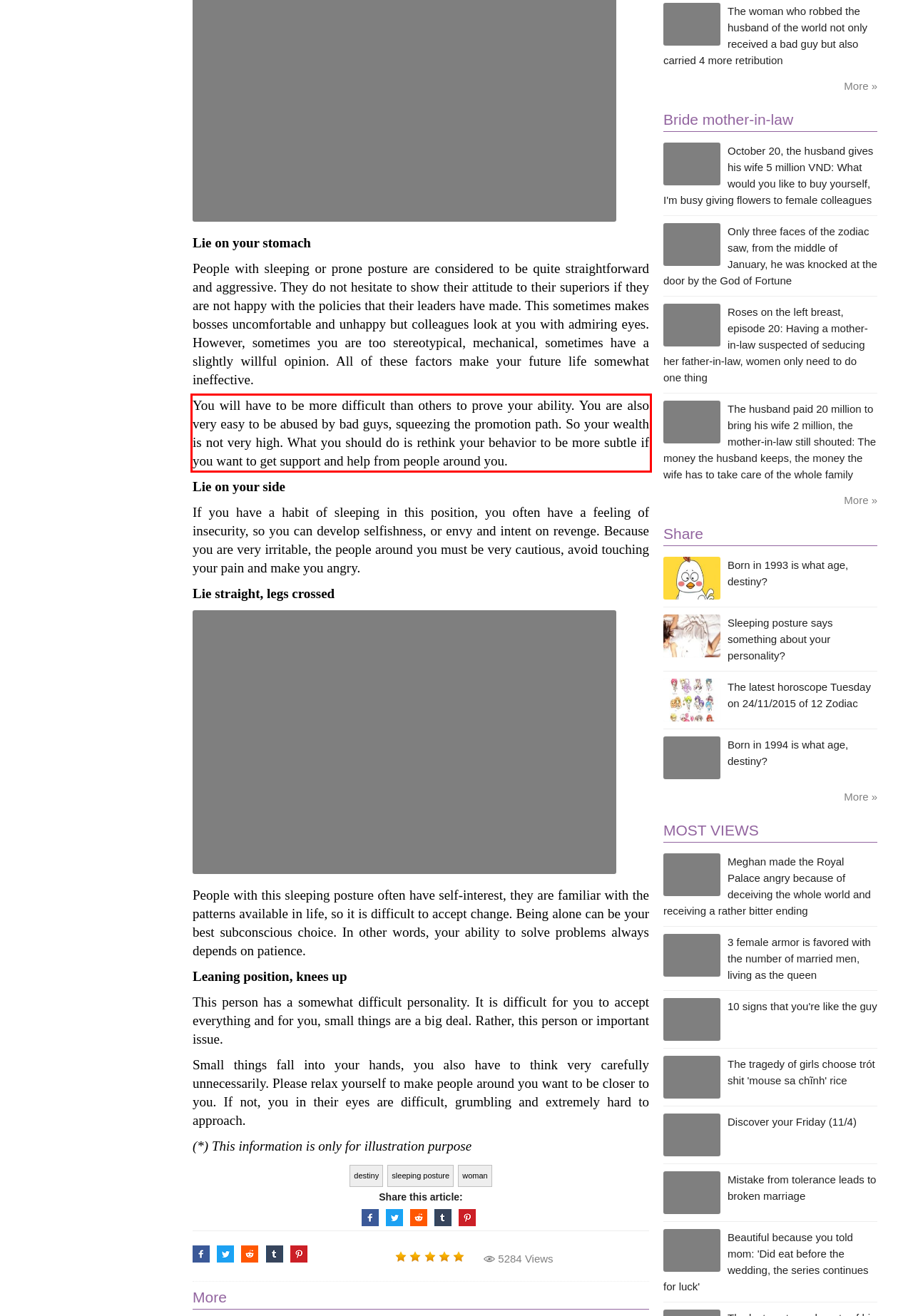Please examine the webpage screenshot and extract the text within the red bounding box using OCR.

You will have to be more difficult than others to prove your ability. You are also very easy to be abused by bad guys, squeezing the promotion path. So your wealth is not very high. What you should do is rethink your behavior to be more subtle if you want to get support and help from people around you.